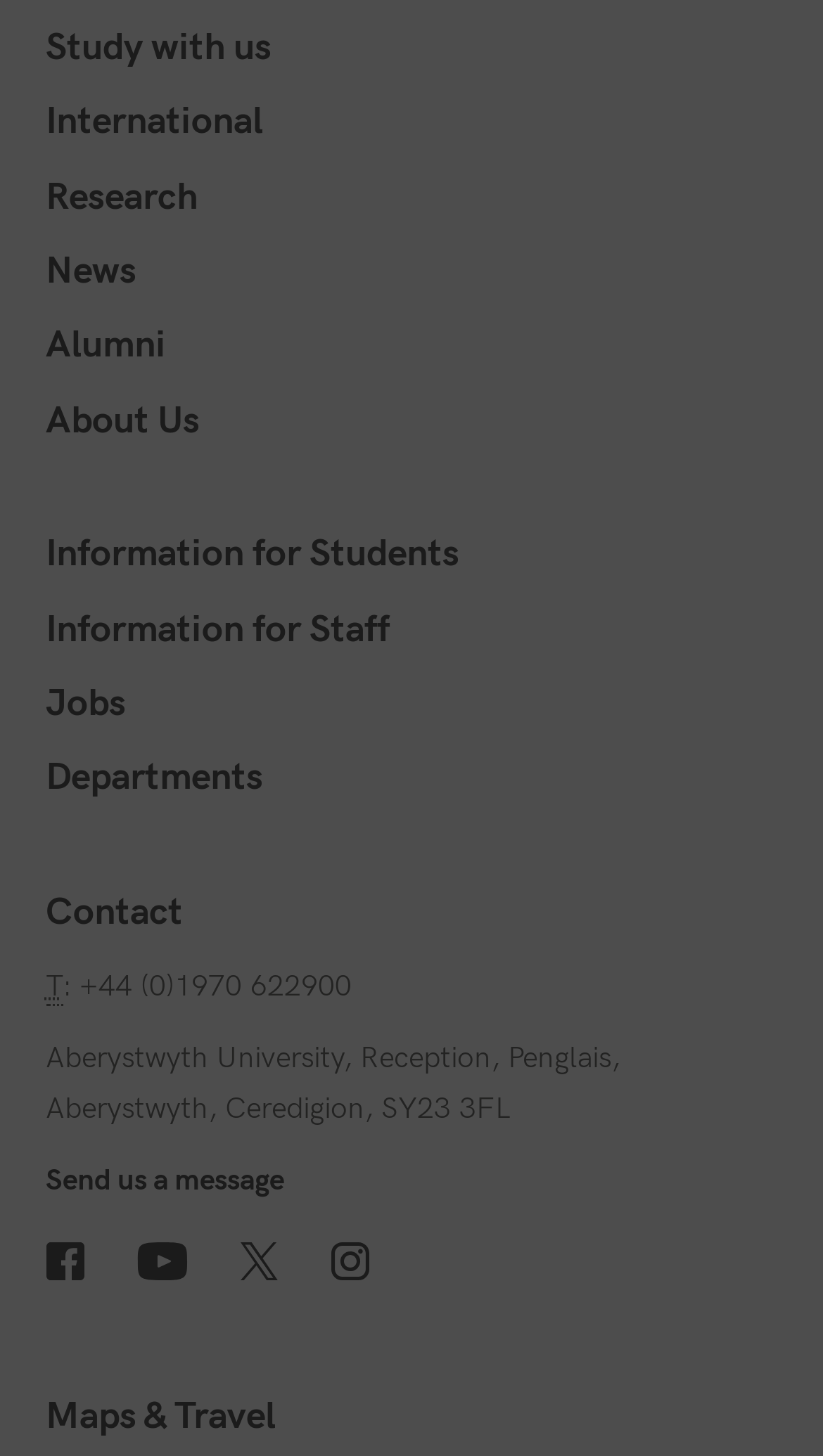Please specify the bounding box coordinates of the element that should be clicked to execute the given instruction: 'Visit Facebook page'. Ensure the coordinates are four float numbers between 0 and 1, expressed as [left, top, right, bottom].

[0.056, 0.853, 0.102, 0.879]